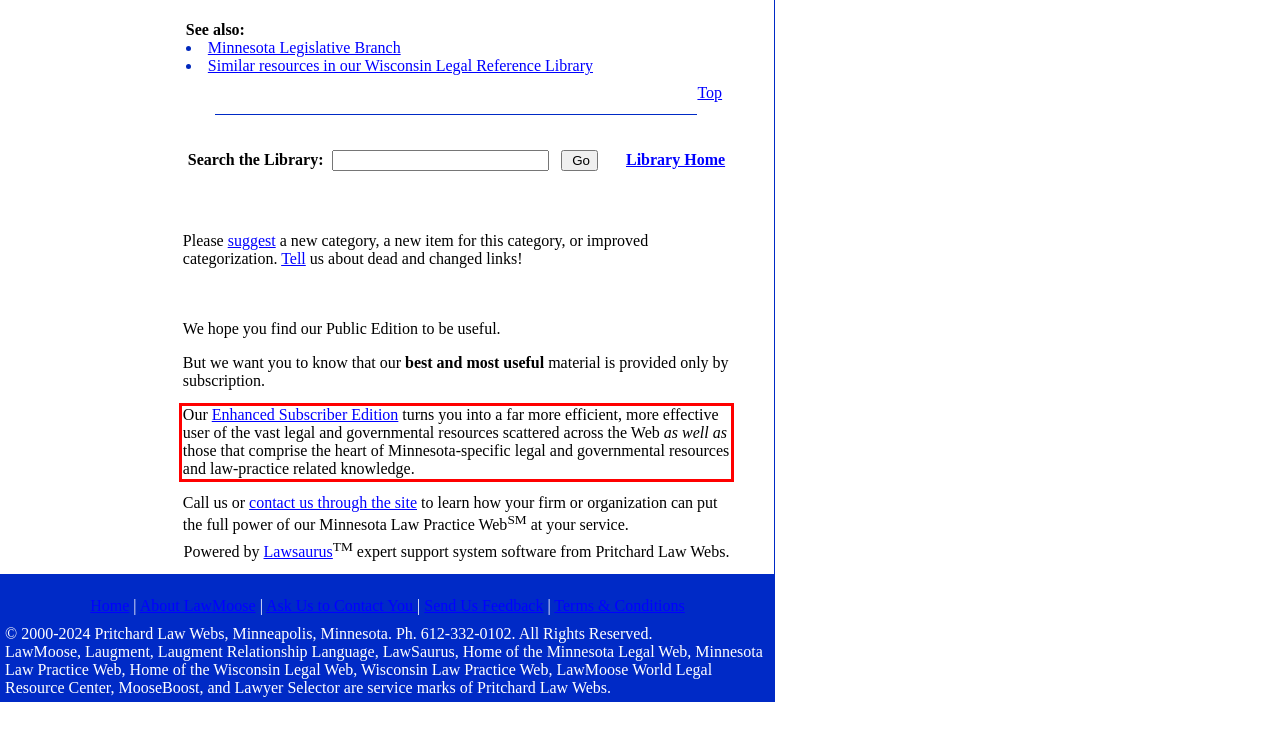Please analyze the screenshot of a webpage and extract the text content within the red bounding box using OCR.

Our Enhanced Subscriber Edition turns you into a far more efficient, more effective user of the vast legal and governmental resources scattered across the Web as well as those that comprise the heart of Minnesota-specific legal and governmental resources and law-practice related knowledge.